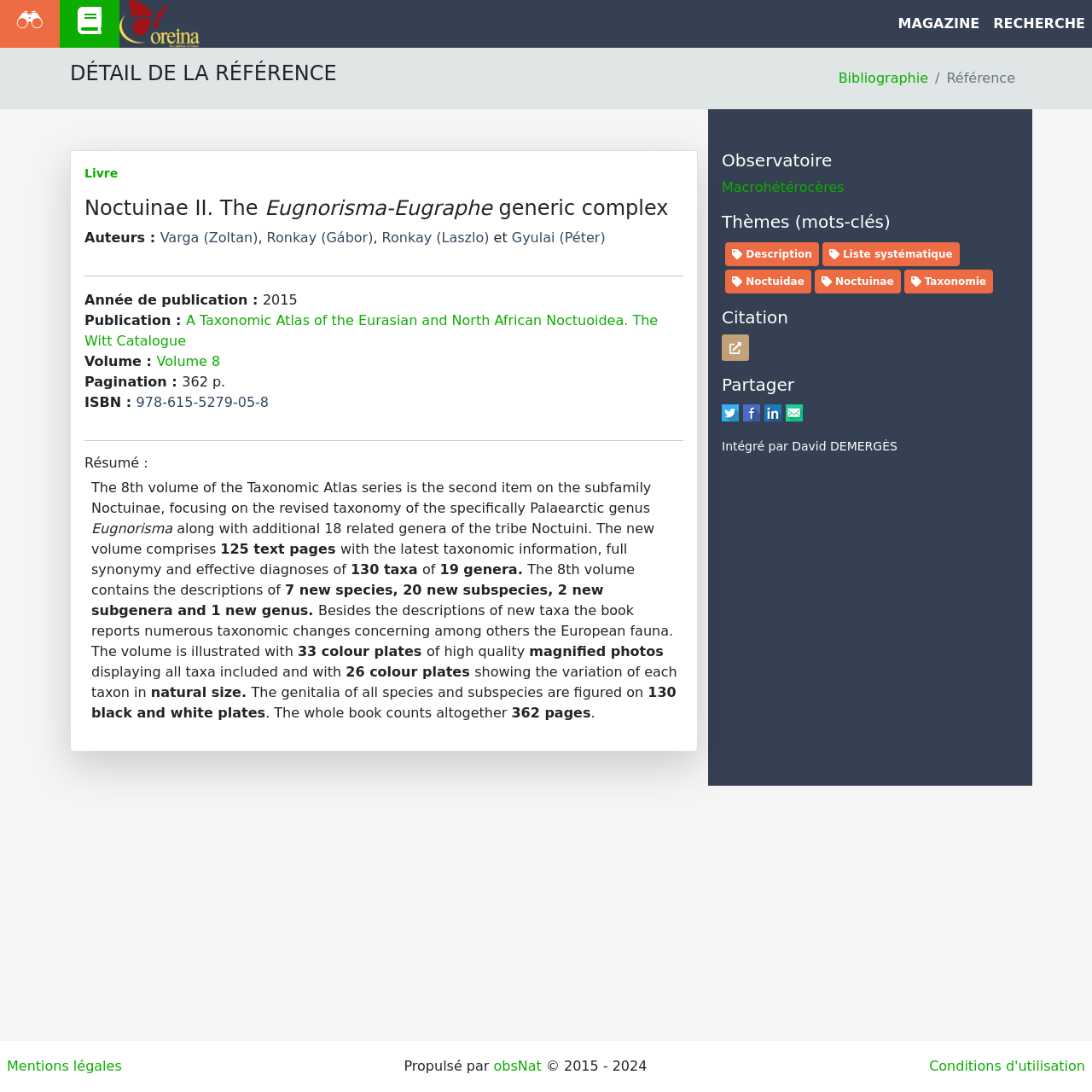Generate a comprehensive description of the contents of the webpage.

This webpage is about a reference book titled "Noctuinae II. The Eugnorisma-Eugraphe generic complex". At the top, there are two links and two images, one of which is an icon, aligned horizontally. Below them, there are three more links with accompanying images, each representing a different genus, "Oreina" being one of them.

On the left side, there is a header section with several links, including "Bibliographie", "MAGAZINE", and "RECHERCHE". Below this section, there is an article with a heading "DÉTAIL DE LA RÉFÉRENCE" and several subheadings, including "Livre", "Auteurs", "Année de publication", "Publication", "Volume", "Pagination", "ISBN", and "Résumé".

The "Résumé" section provides a detailed summary of the book, including its focus on the taxonomy of the genus Eugnorisma and related genera, the number of text pages, taxa, and illustrations. The summary also mentions the book's contents, including descriptions of new species, subspecies, and genera, as well as taxonomic changes and illustrations.

On the right side, there are several sections, including "Observatoire", "Thèmes (mots-clés)", "Citation", and "Partager". Each section contains links and images, with the "Thèmes (mots-clés)" section having links to related topics, such as "Description", "Liste systématique", "Noctuidae", "Noctuinae", and "Taxonomie". The "Partager" section has links to social media platforms, including Twitter, Facebook, and Linkedin.